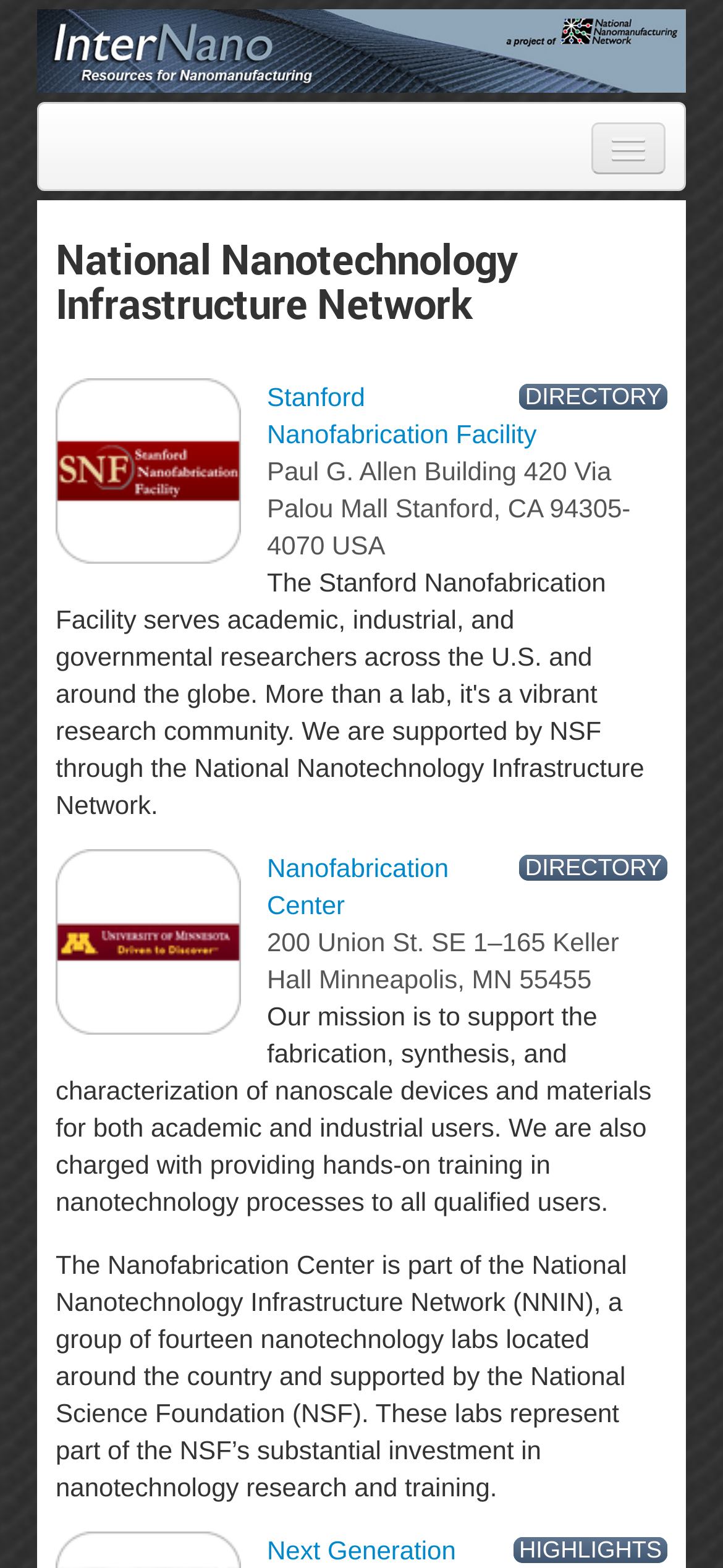Give a one-word or one-phrase response to the question:
How many images are there on the page?

2